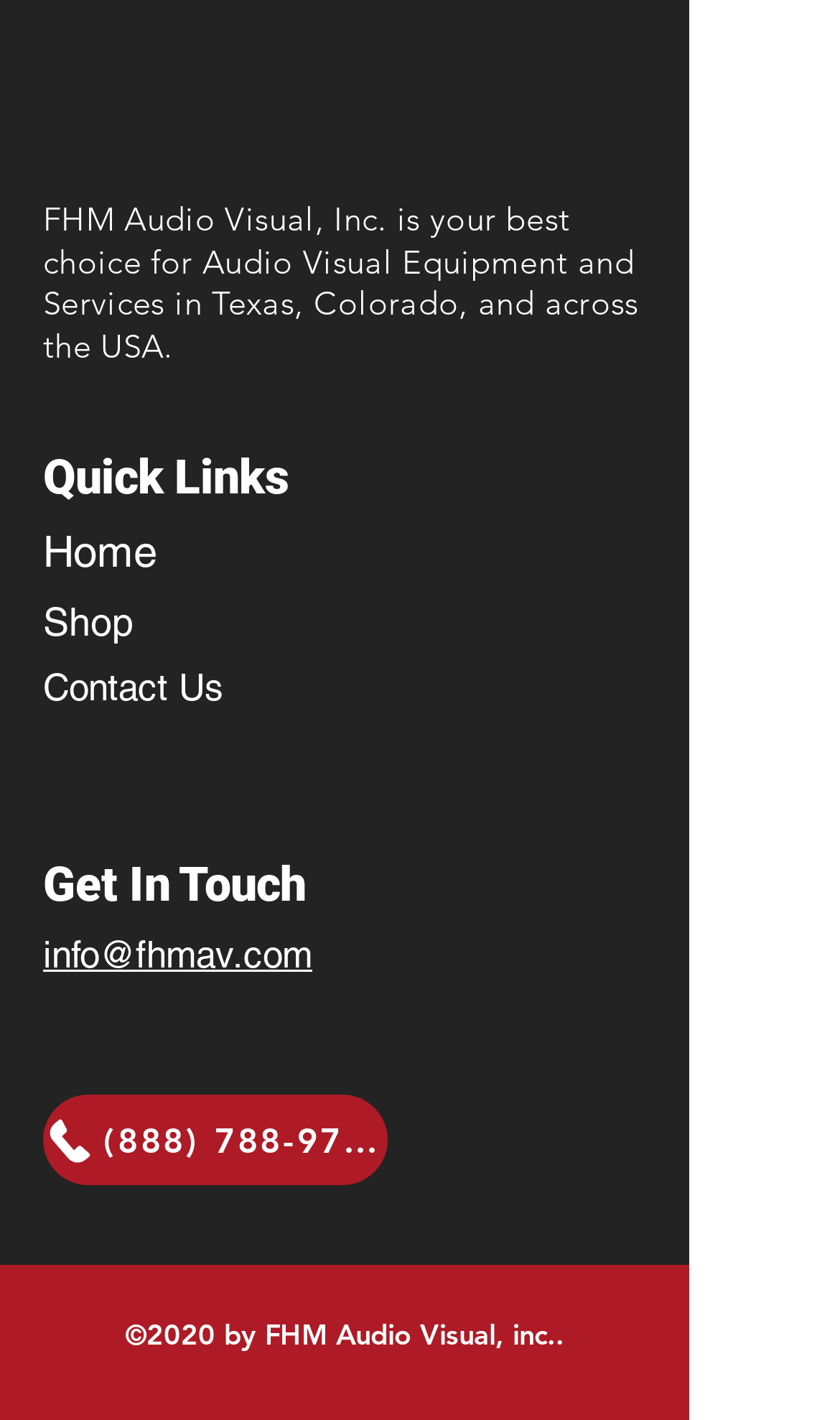Can you find the bounding box coordinates for the element that needs to be clicked to execute this instruction: "go to home page"? The coordinates should be given as four float numbers between 0 and 1, i.e., [left, top, right, bottom].

[0.051, 0.37, 0.187, 0.407]